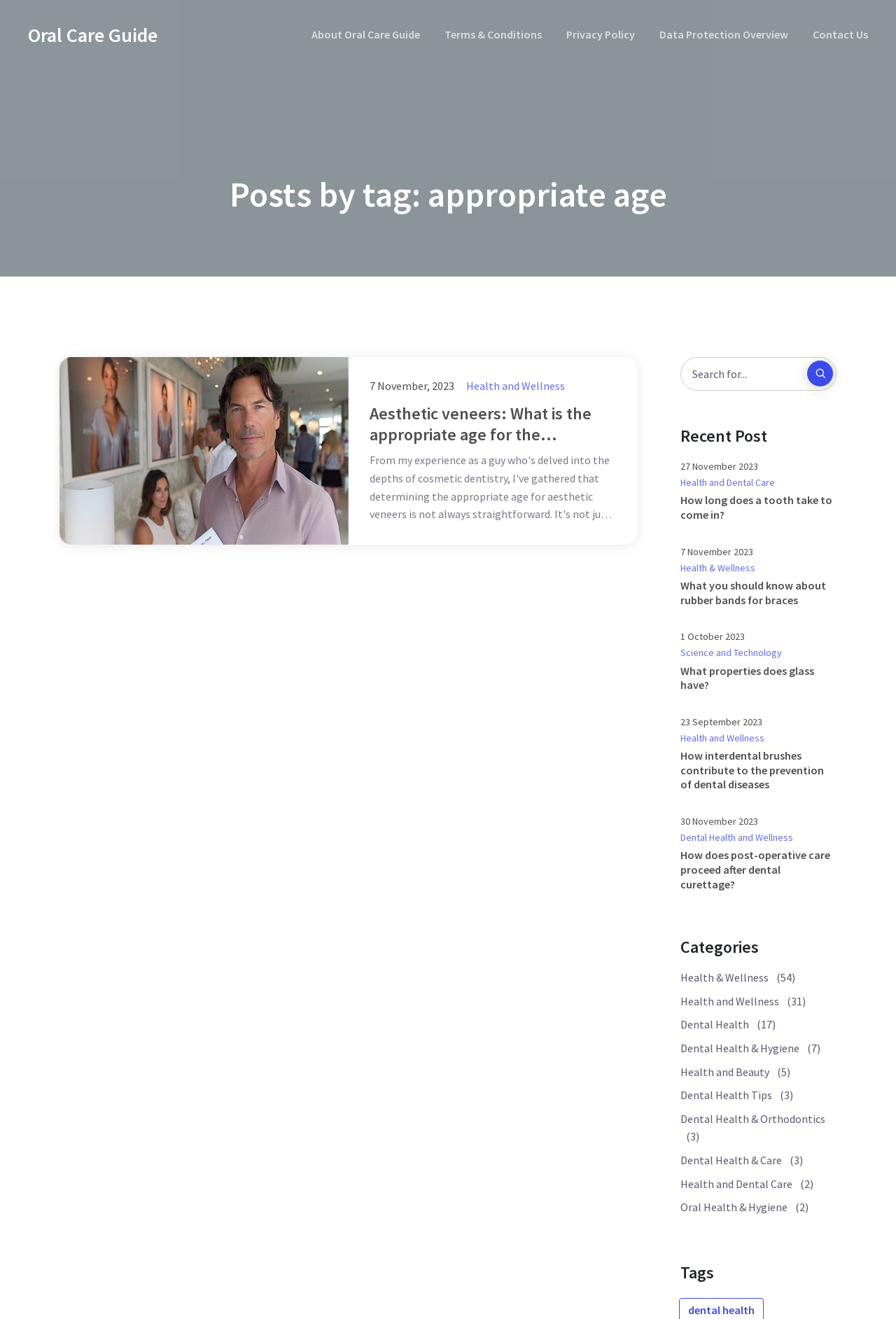Identify the bounding box coordinates of the element to click to follow this instruction: 'Search for posts about Health and Wellness'. Ensure the coordinates are four float values between 0 and 1, provided as [left, top, right, bottom].

[0.759, 0.271, 0.934, 0.296]